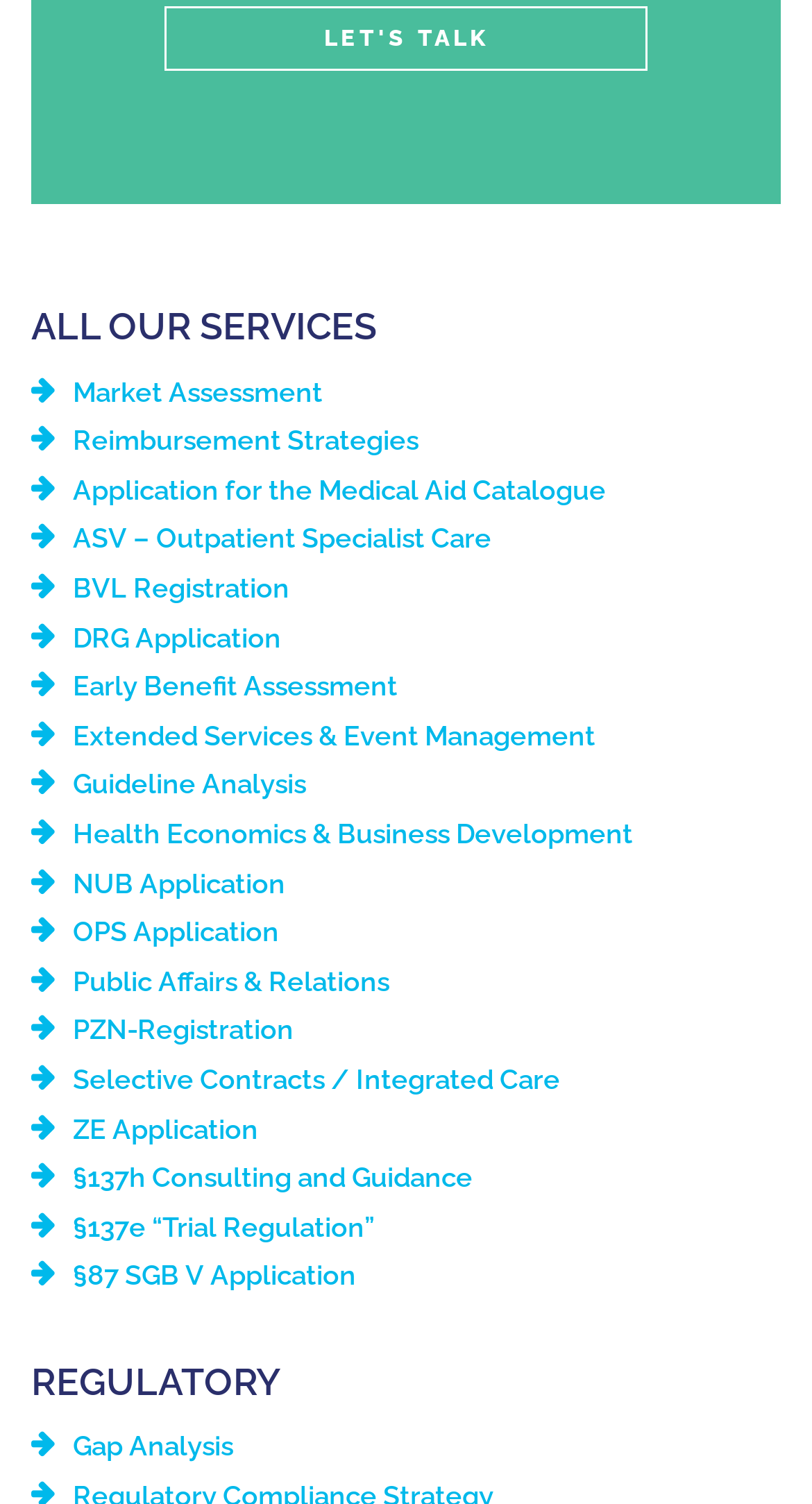What is the first service listed in the 'REGULATORY' section?
Please provide a single word or phrase as your answer based on the image.

Gap Analysis